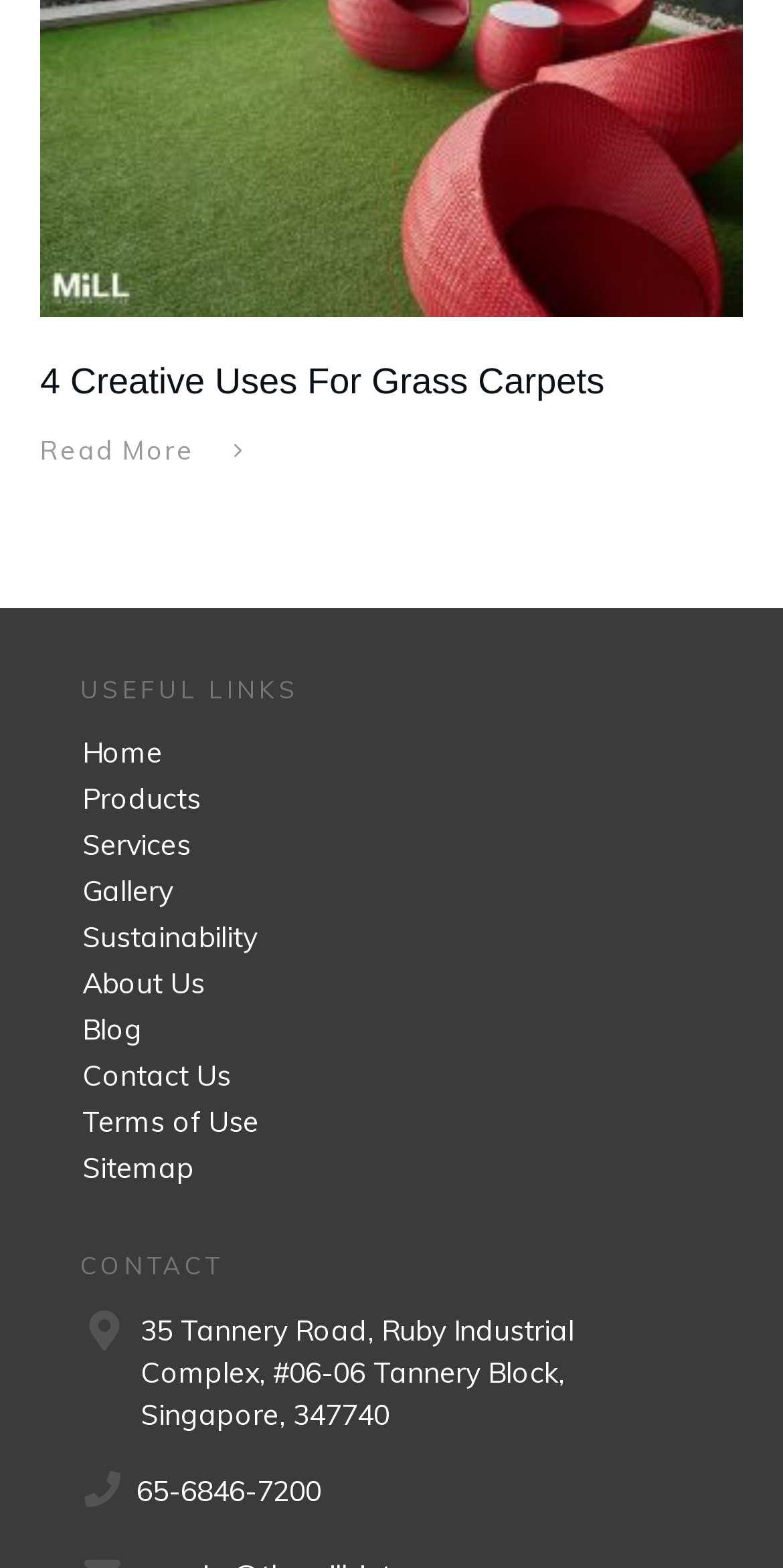Identify the bounding box coordinates of the area you need to click to perform the following instruction: "Share".

None